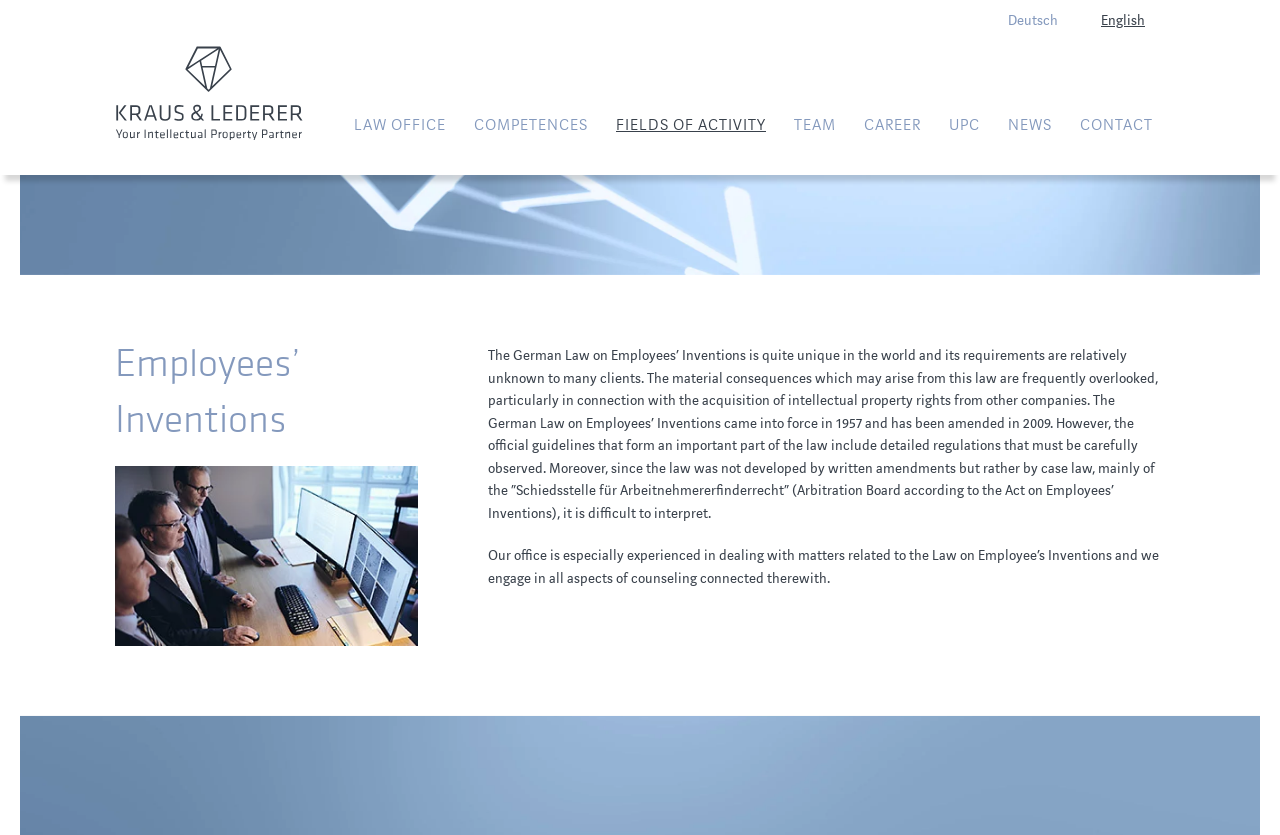Please specify the bounding box coordinates of the clickable region to carry out the following instruction: "Go back to home". The coordinates should be four float numbers between 0 and 1, in the format [left, top, right, bottom].

[0.09, 0.055, 0.237, 0.168]